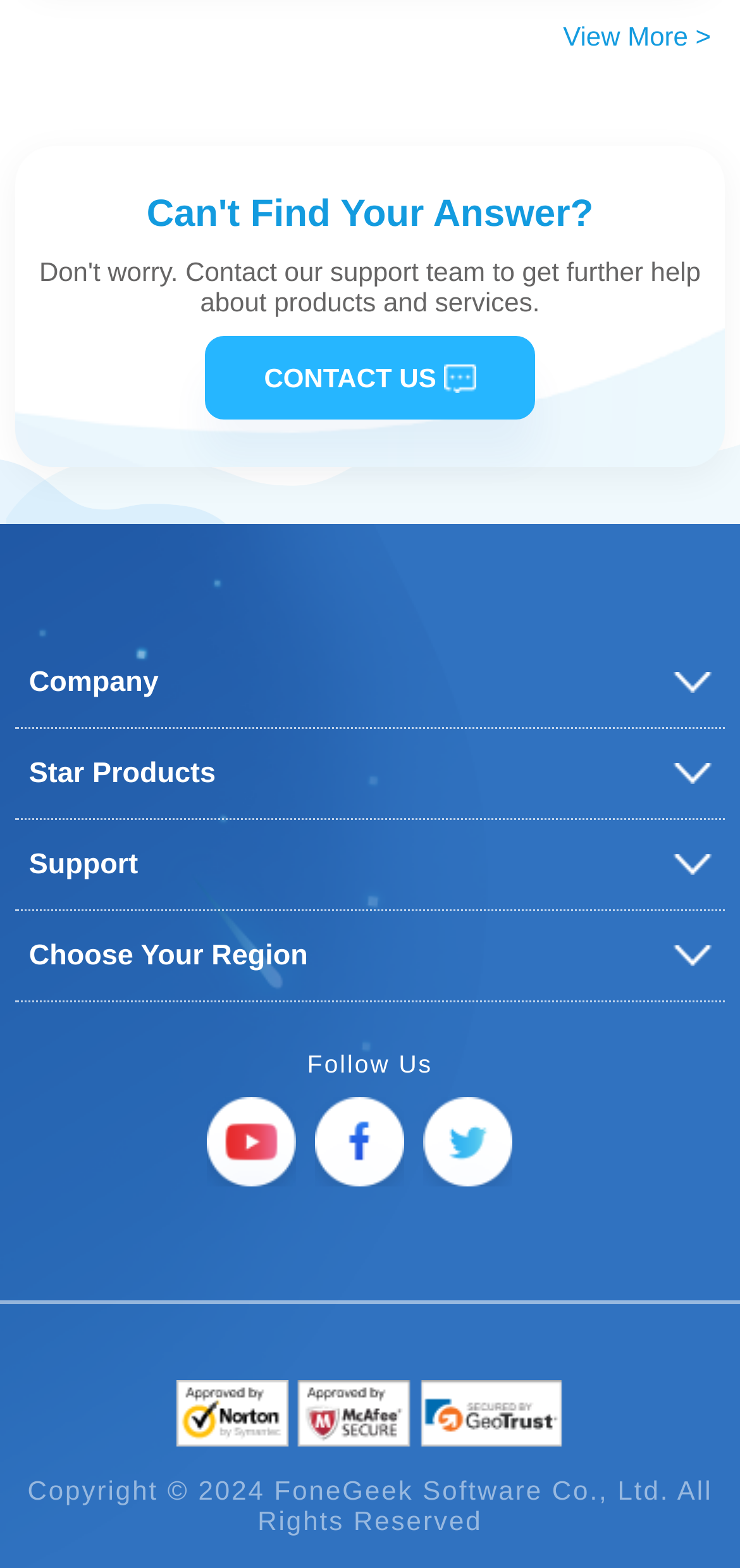What is the purpose of the 'CONTACT US' link? Based on the screenshot, please respond with a single word or phrase.

To contact the company